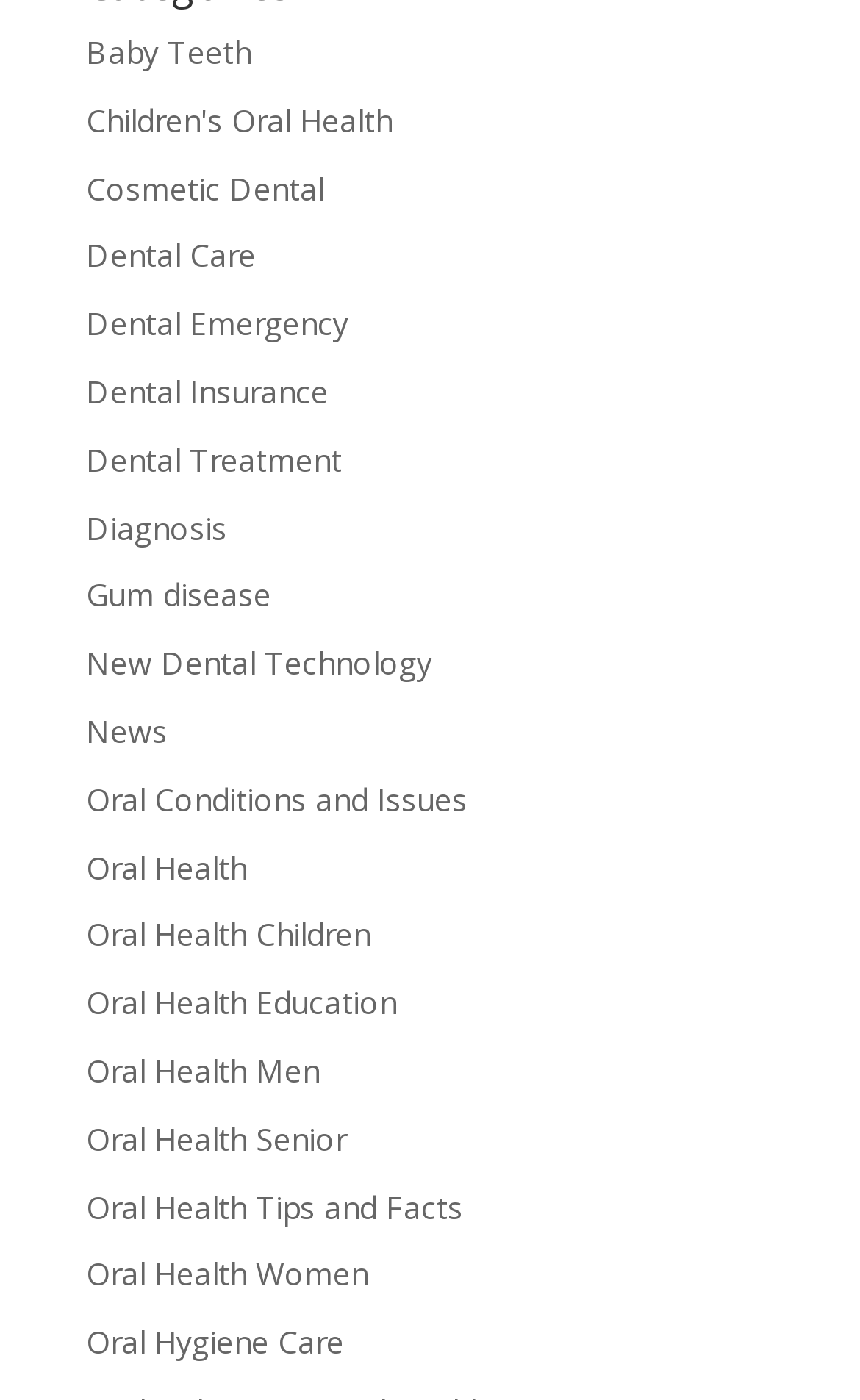Reply to the question with a single word or phrase:
What is the vertical position of the 'Dental Care' link?

Above 'Dental Emergency'